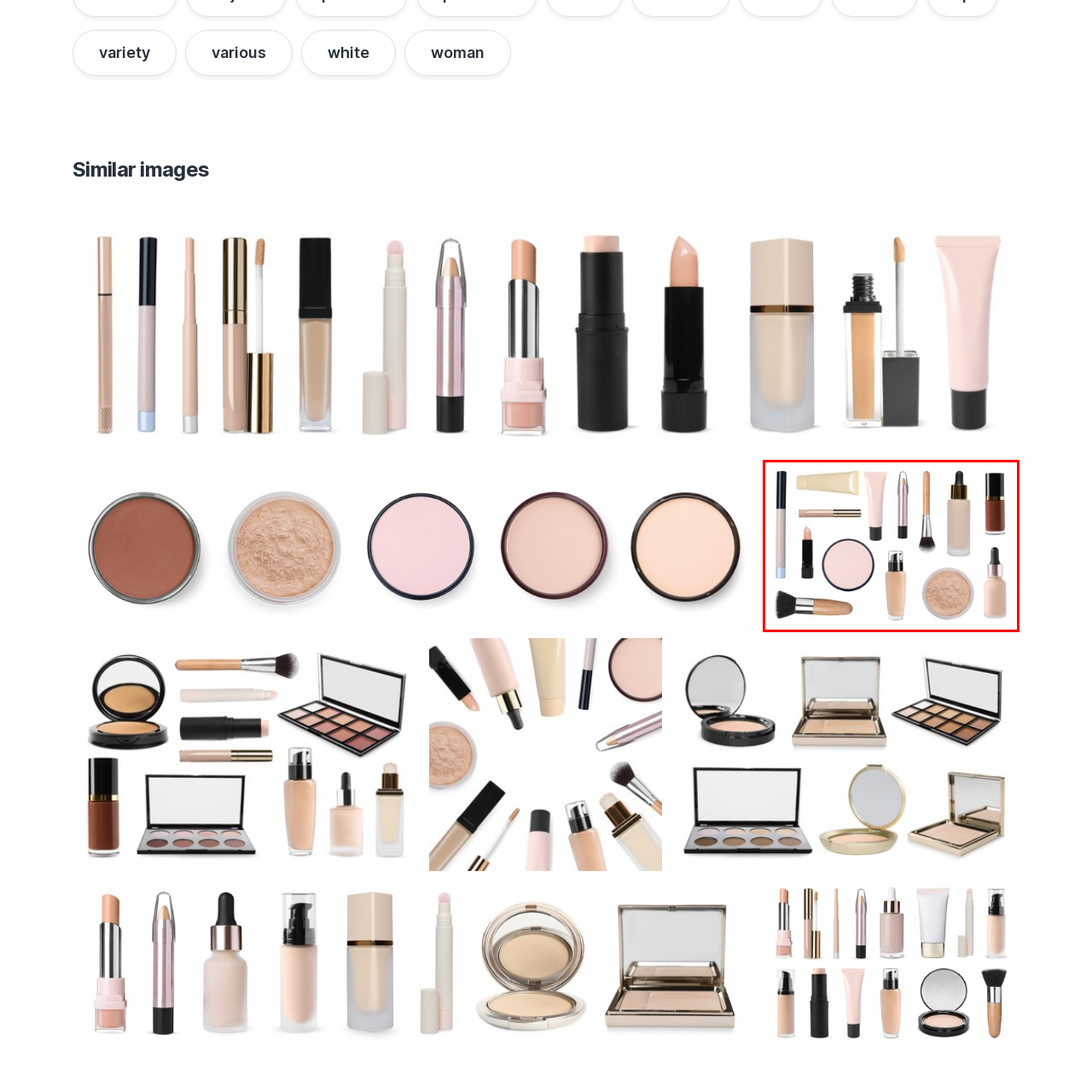What is the purpose of the dropper bottle?
Please examine the image within the red bounding box and provide your answer using just one word or phrase.

Precise application